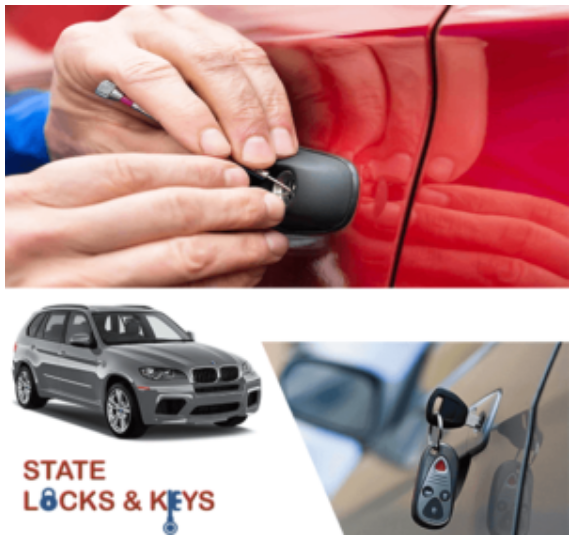What is the locksmith able to assist with?
Based on the image, answer the question with a single word or brief phrase.

key replacements and emergency services